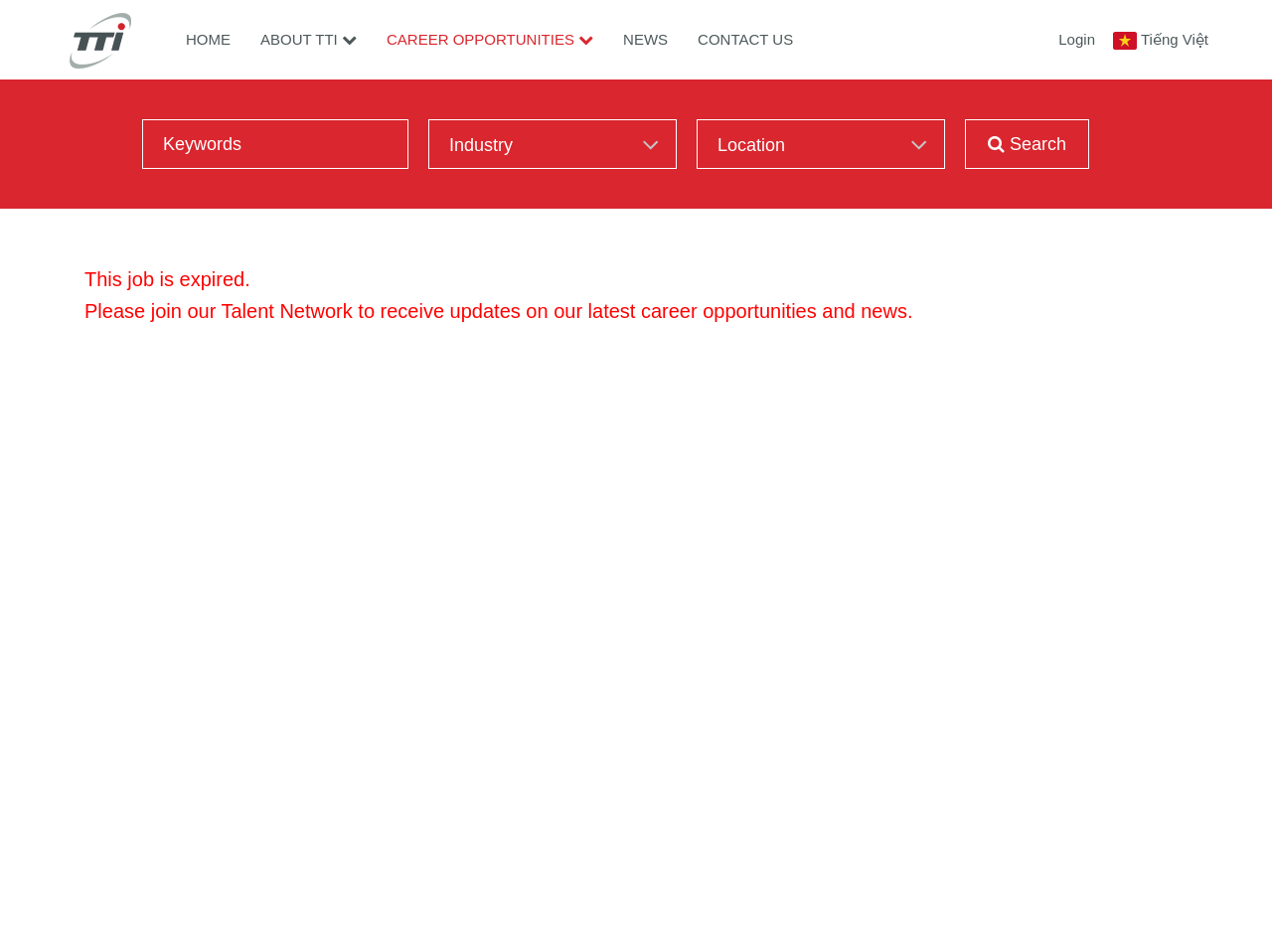Describe every aspect of the webpage comprehensively.

The webpage is a job posting for a Marketing Assistant Manager position at Techtronic Industries Vietnam Manufacturing Company Limited, located in Ho Chi Minh. At the top left, there is a company logo and a link to the company's homepage. Next to it, there are several navigation links, including "HOME", "ABOUT TTI", "CAREER OPPORTUNITIES", "NEWS", "CONTACT US", and "Login". On the far right, there is a language selection link, "Tiếng Việt".

Below the navigation links, there is a search bar with a search button on the right. Above the search bar, there are three labels: "Keywords", "Industry", and "Location". The industry is specified as "Sales / Business Development, Marketing, Online Marketing", and the location is Ho Chi Minh.

The main content of the page is a job posting, but it is marked as "expired". There is a message below the job posting, encouraging users to join the company's Talent Network to receive updates on the latest career opportunities and news.